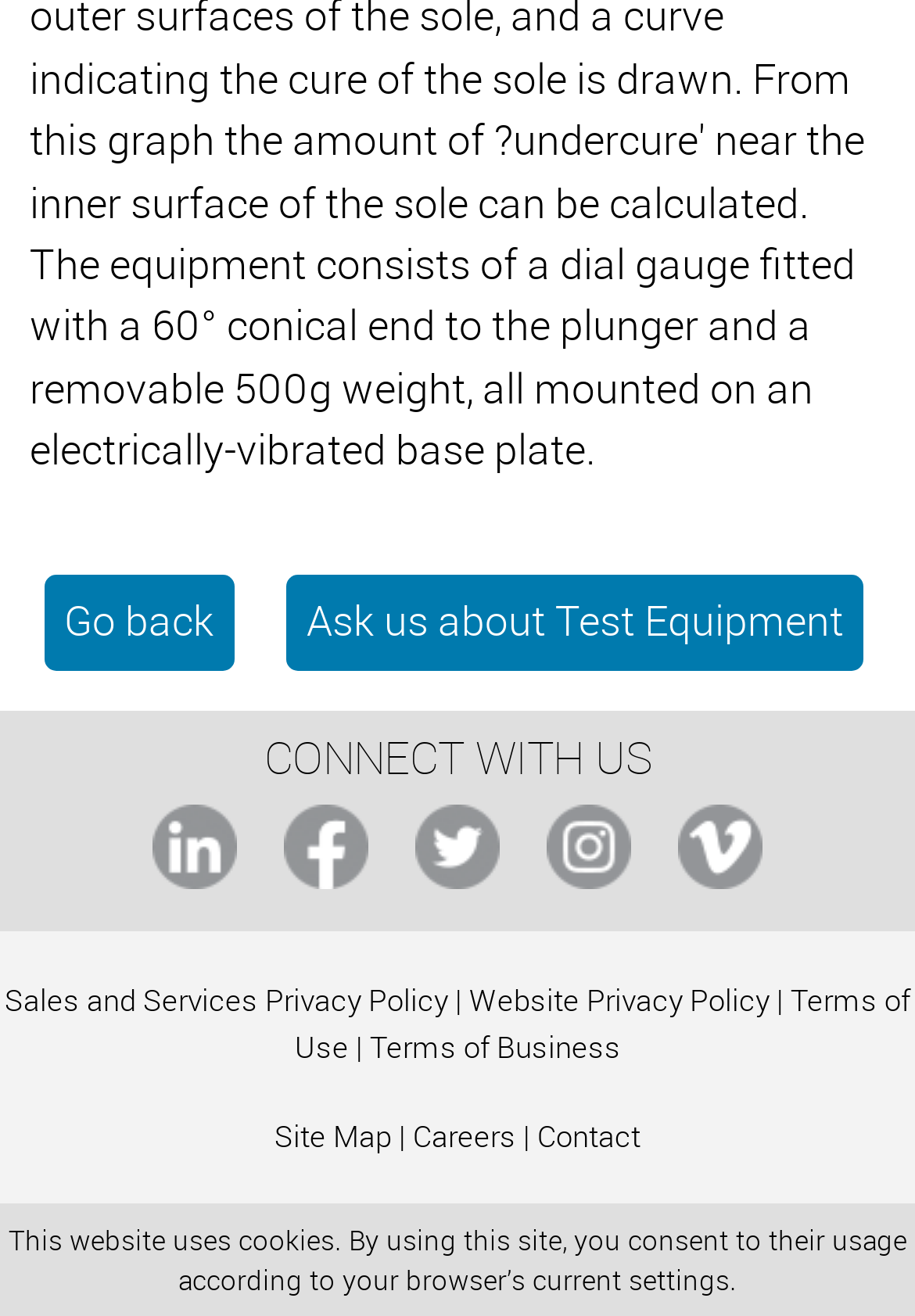Please locate the bounding box coordinates of the element that should be clicked to achieve the given instruction: "View Site Map".

[0.3, 0.848, 0.428, 0.879]